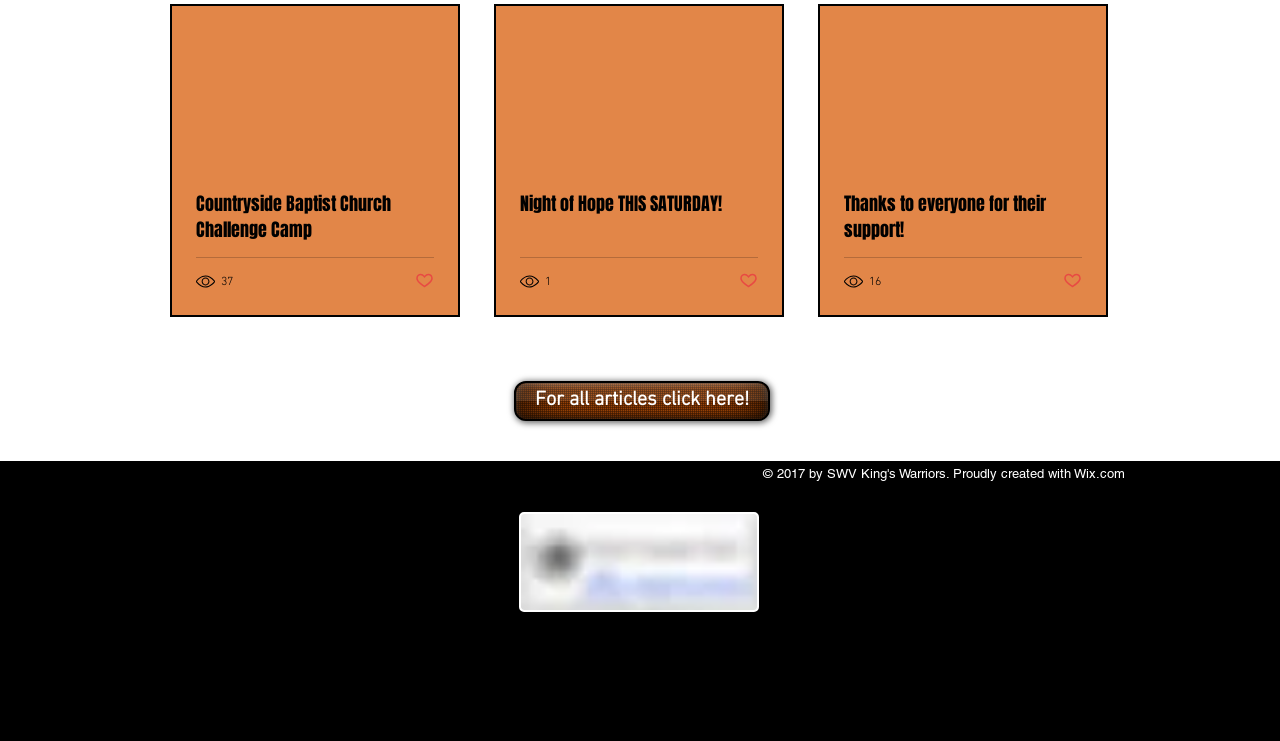Provide your answer to the question using just one word or phrase: What is the text of the first link in the first article?

Countryside Baptist Church Challenge Camp